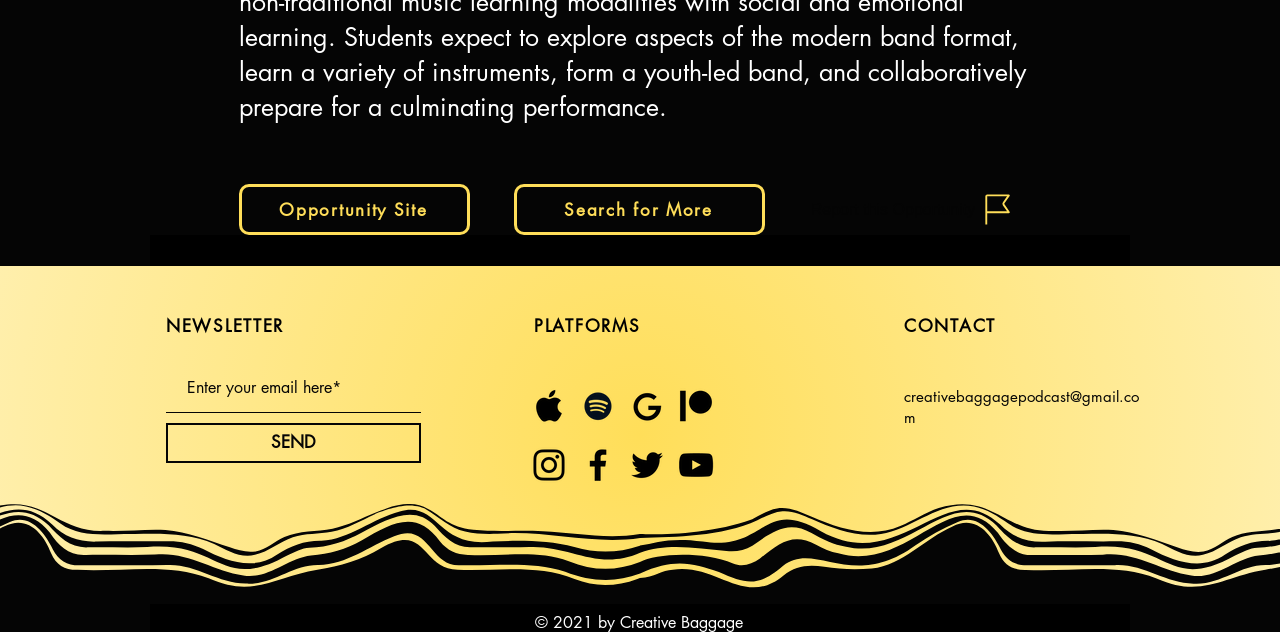Locate the bounding box coordinates of the item that should be clicked to fulfill the instruction: "Click on Opportunity Site".

[0.187, 0.291, 0.367, 0.372]